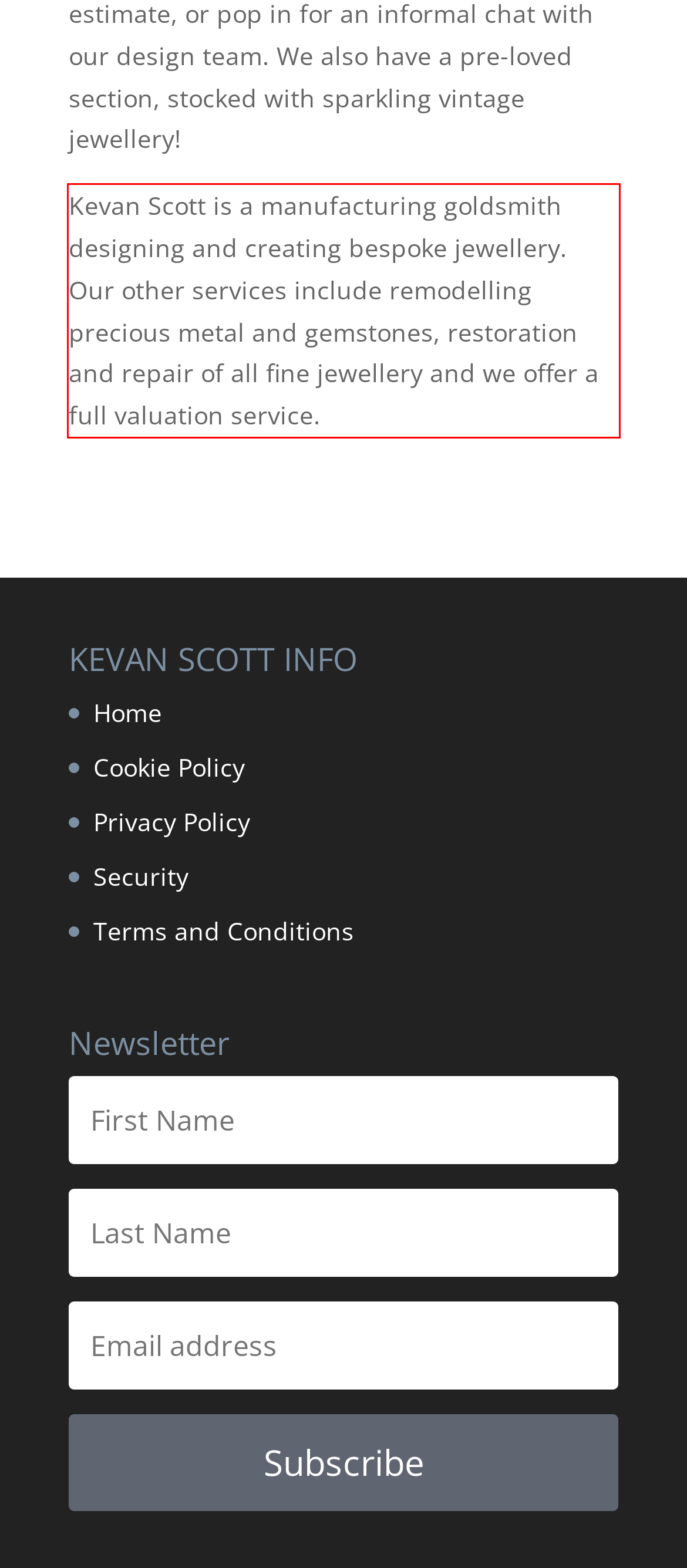Observe the screenshot of the webpage that includes a red rectangle bounding box. Conduct OCR on the content inside this red bounding box and generate the text.

Kevan Scott is a manufacturing goldsmith designing and creating bespoke jewellery. Our other services include remodelling precious metal and gemstones, restoration and repair of all fine jewellery and we offer a full valuation service.